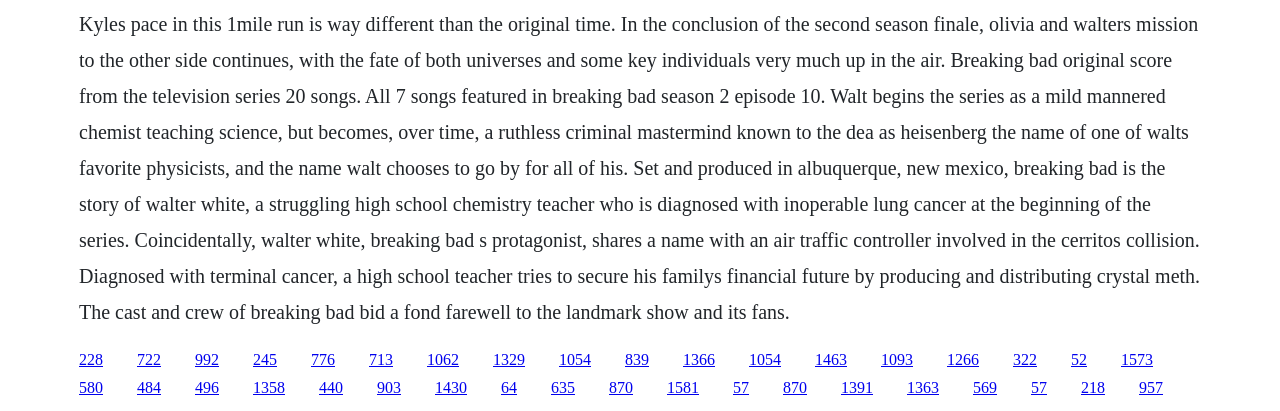Highlight the bounding box coordinates of the element that should be clicked to carry out the following instruction: "Read about the conclusion of the second season finale". The coordinates must be given as four float numbers ranging from 0 to 1, i.e., [left, top, right, bottom].

[0.107, 0.853, 0.126, 0.894]